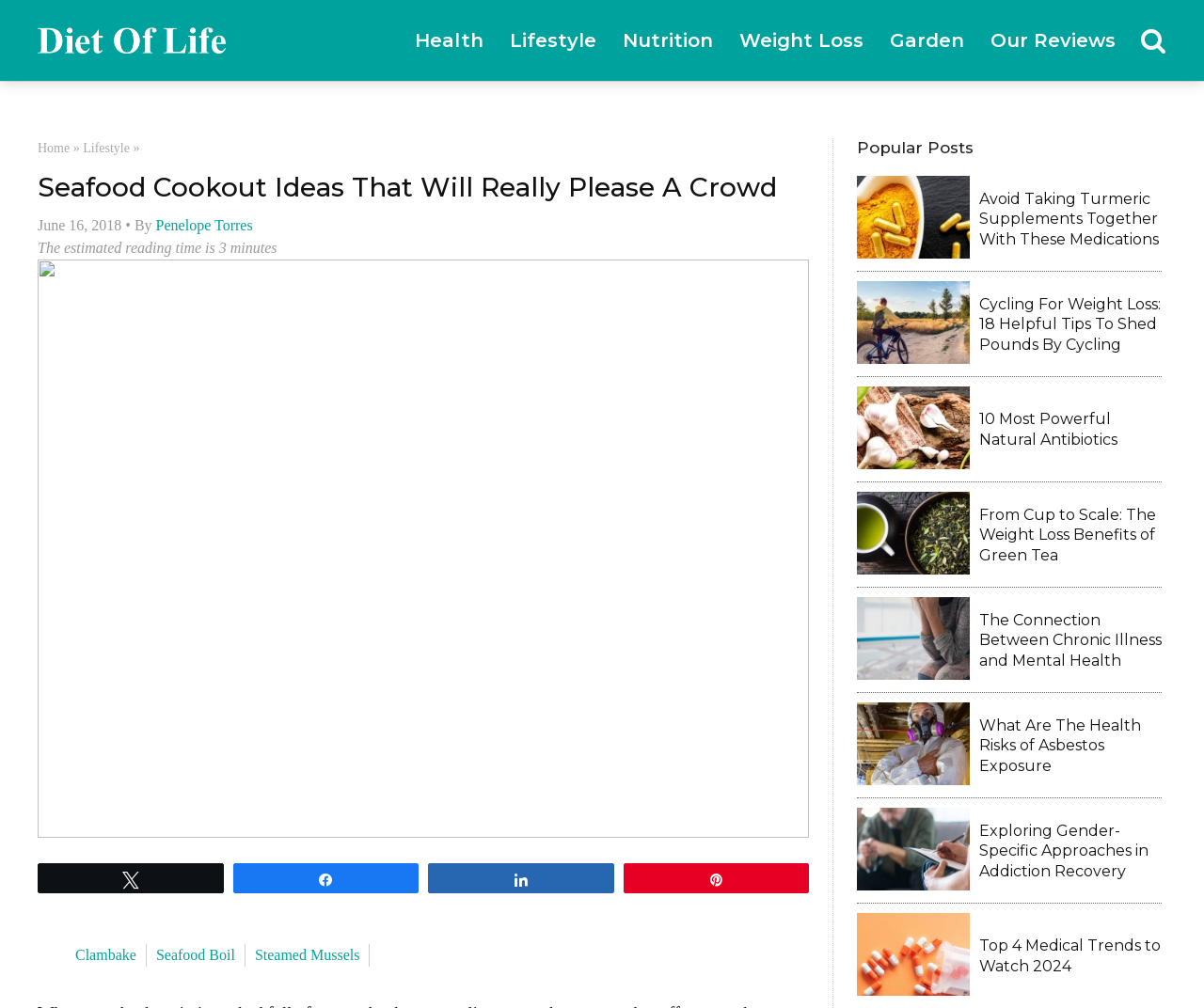Find and indicate the bounding box coordinates of the region you should select to follow the given instruction: "Search for something".

[0.948, 0.029, 0.968, 0.053]